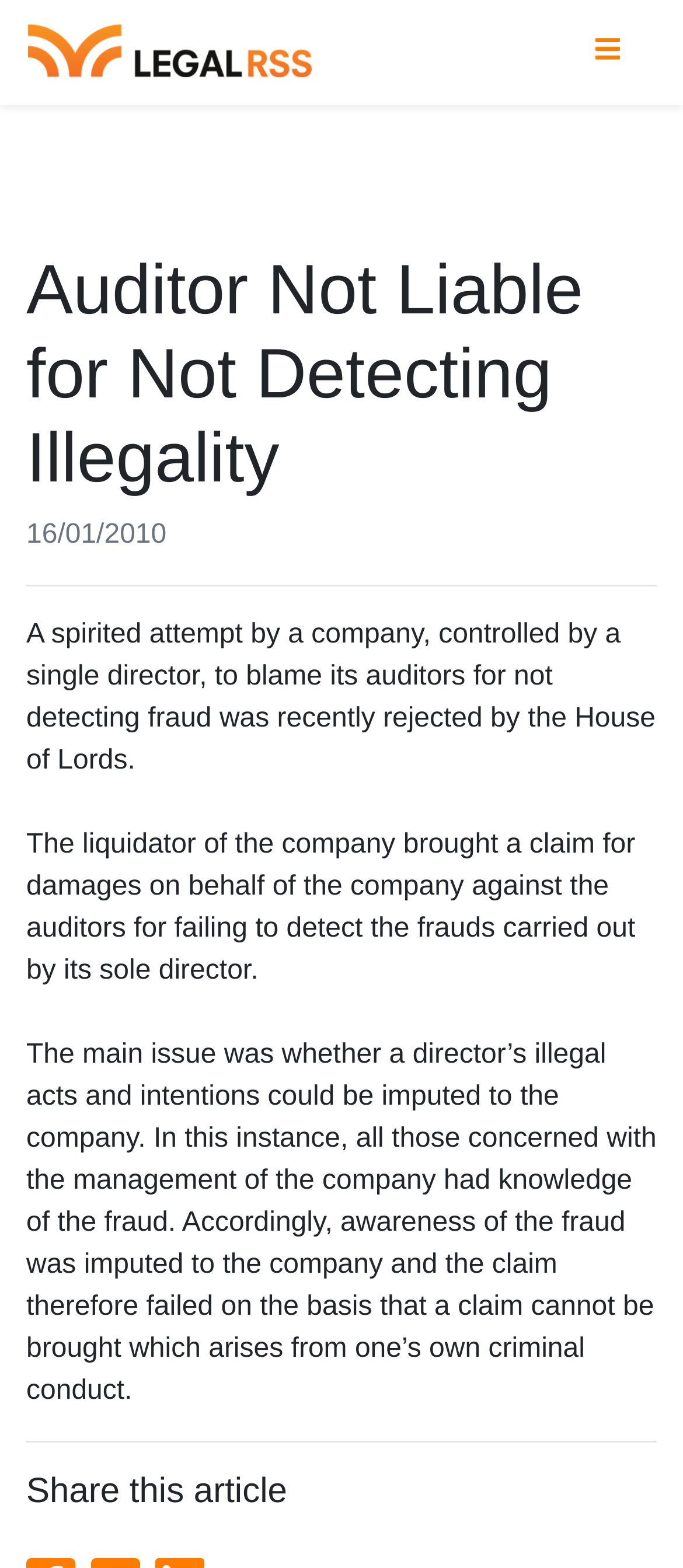From the webpage screenshot, identify the region described by title="LegalRSS". Provide the bounding box coordinates as (top-left x, top-left y, bottom-right x, bottom-right y), with each value being a floating point number between 0 and 1.

[0.041, 0.01, 0.455, 0.057]